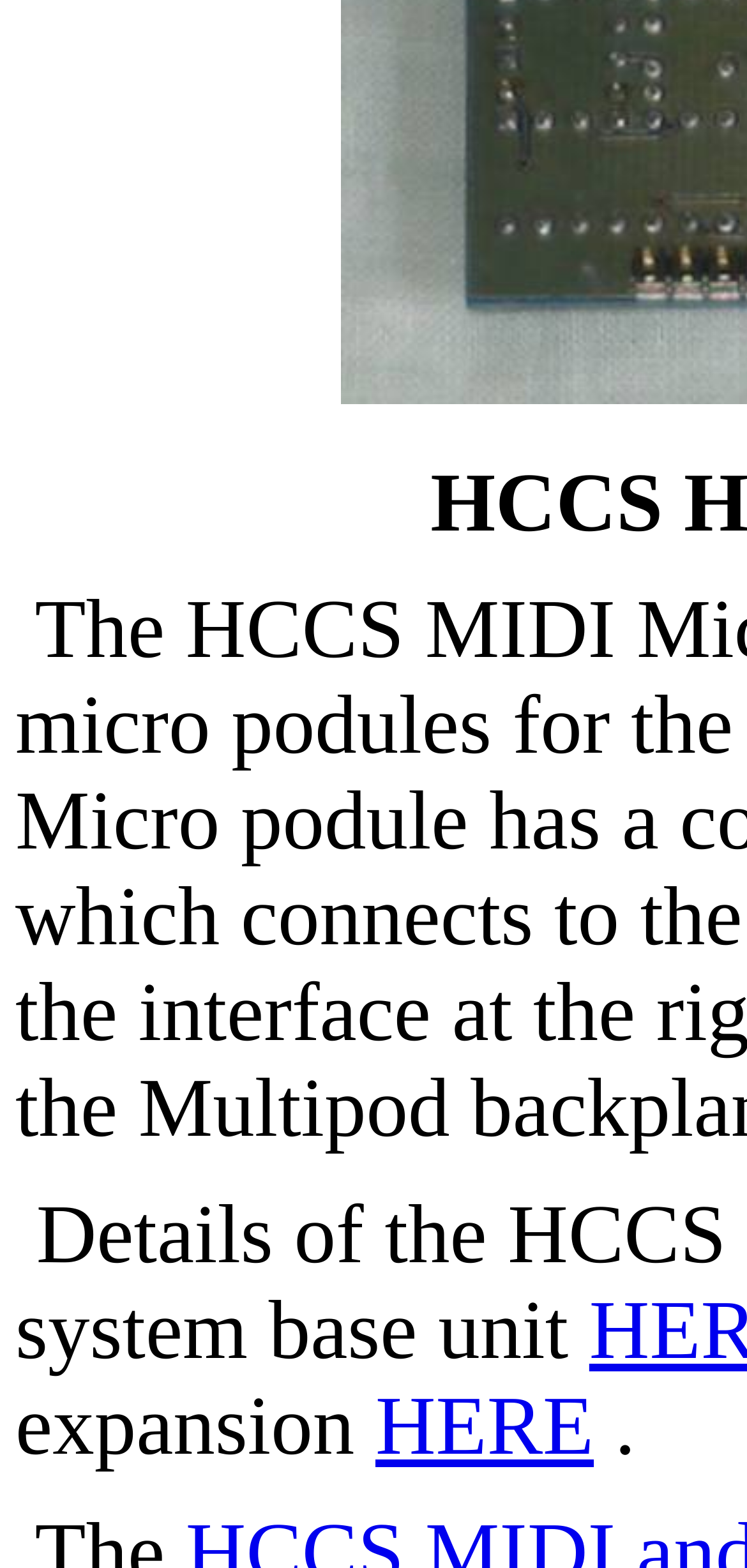Please find the bounding box for the UI component described as follows: "HERE".

[0.503, 0.881, 0.795, 0.939]